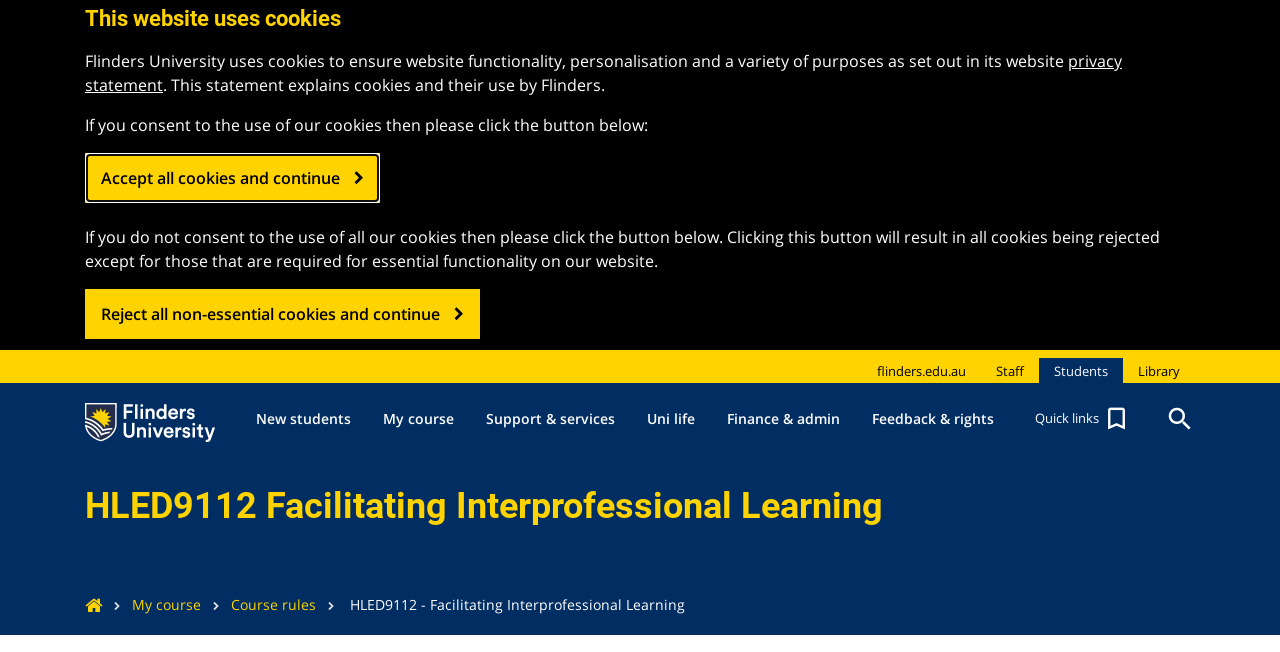Highlight the bounding box coordinates of the region I should click on to meet the following instruction: "Access new student information".

[0.188, 0.589, 0.287, 0.696]